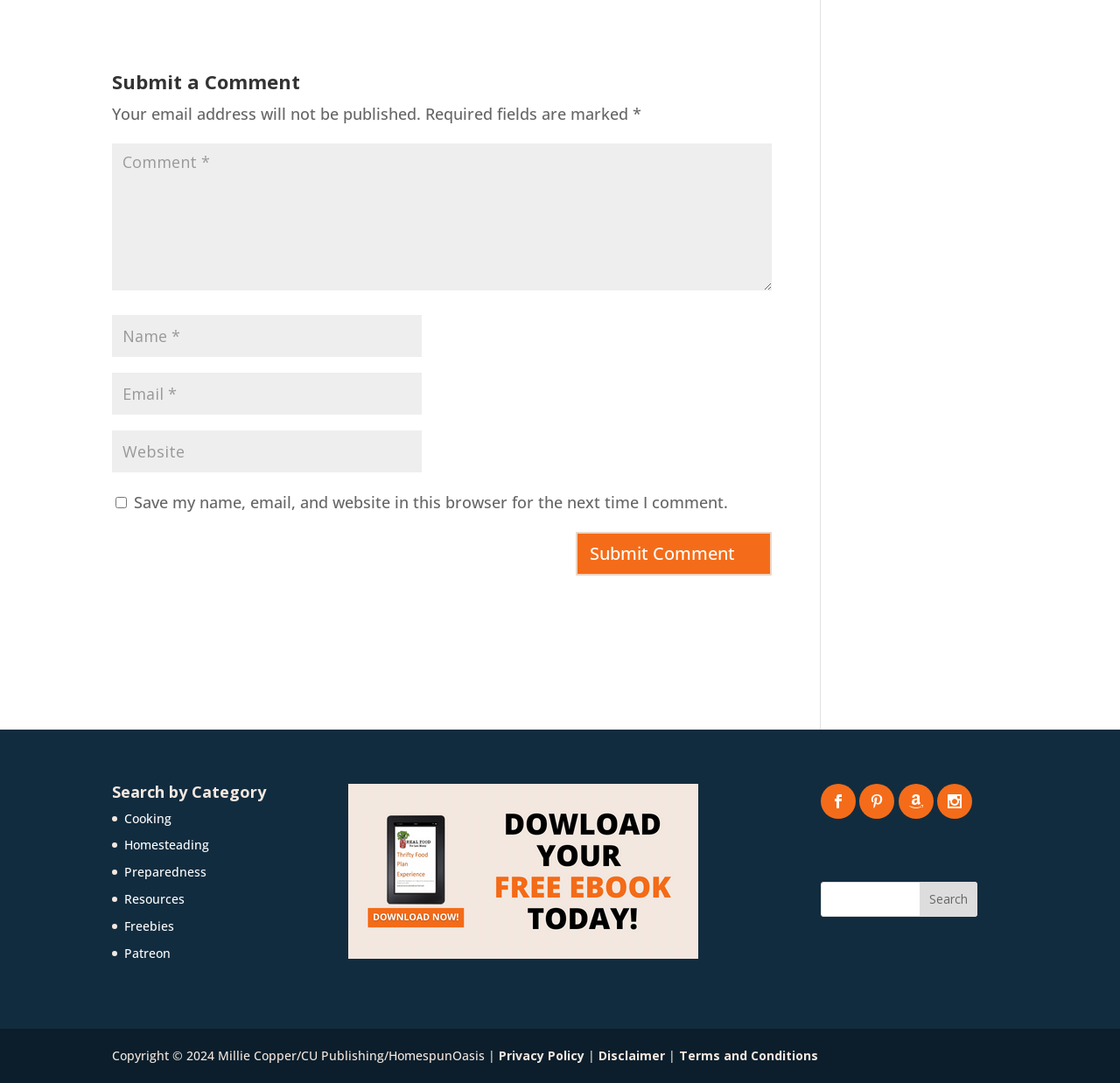Find the bounding box coordinates of the clickable area that will achieve the following instruction: "Enter your name".

[0.1, 0.291, 0.377, 0.329]